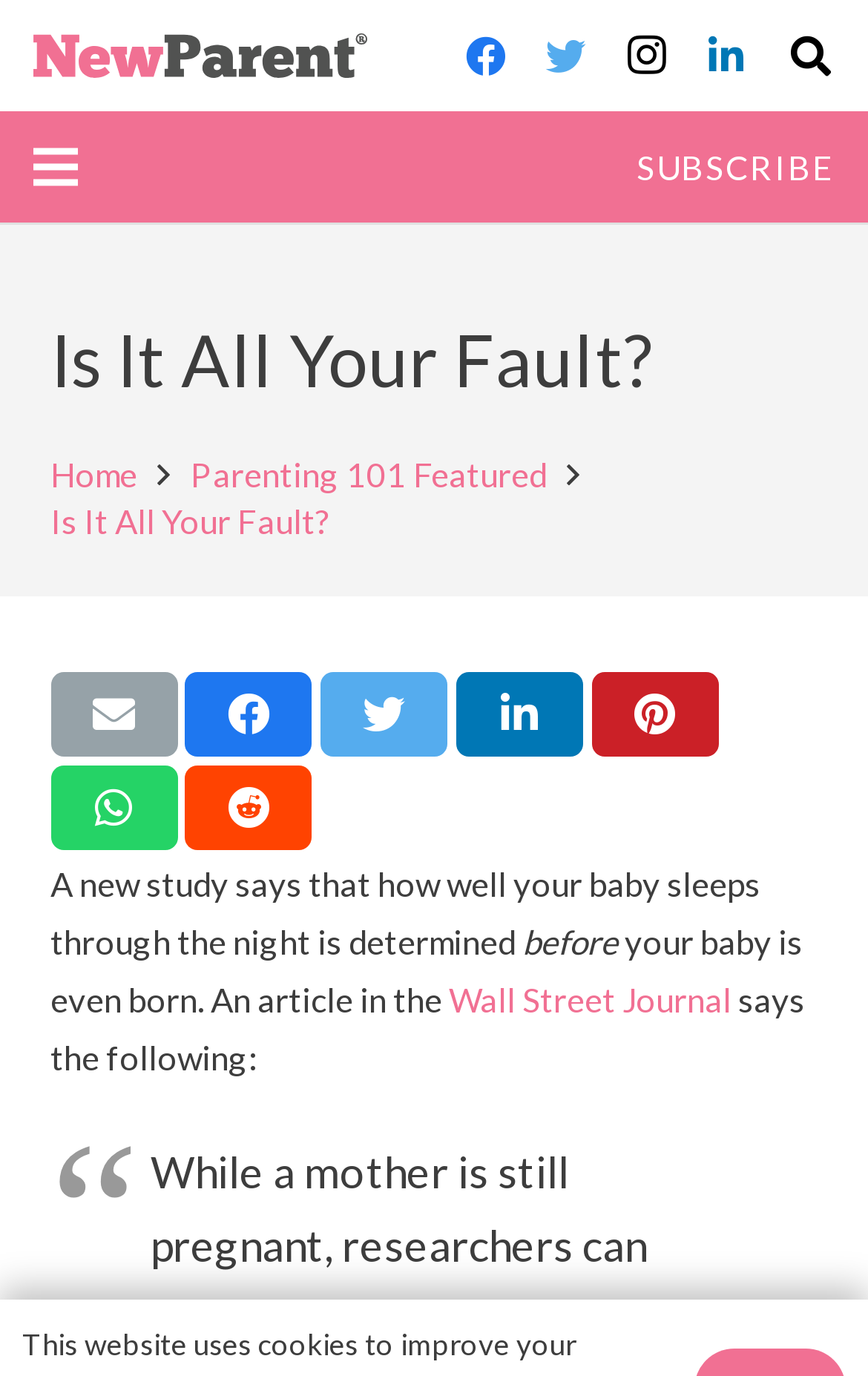What is the topic of the article?
Based on the image, give a concise answer in the form of a single word or short phrase.

Baby sleep